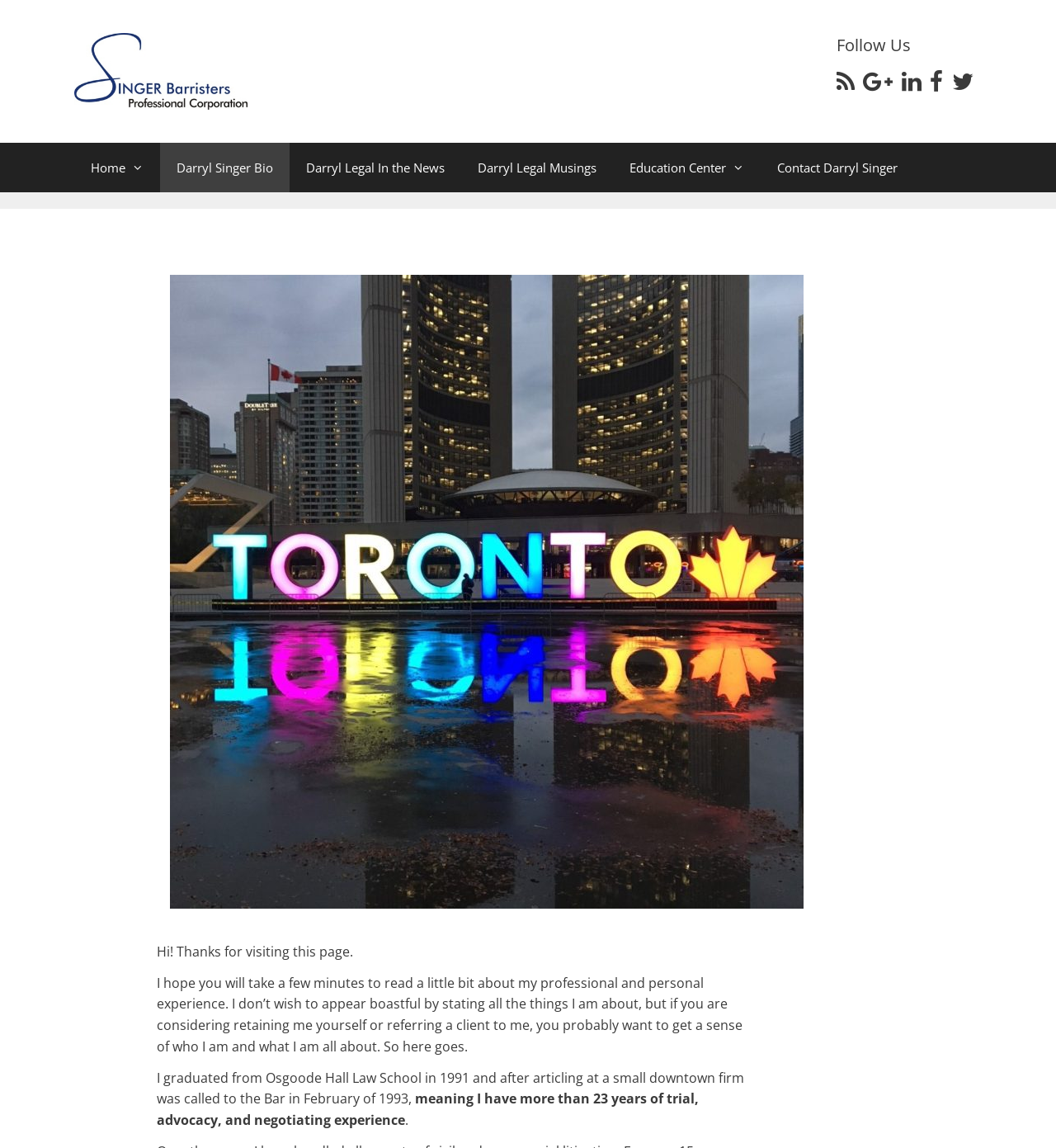Please answer the following question using a single word or phrase: 
How many years of experience does Darryl Singer have?

More than 23 years